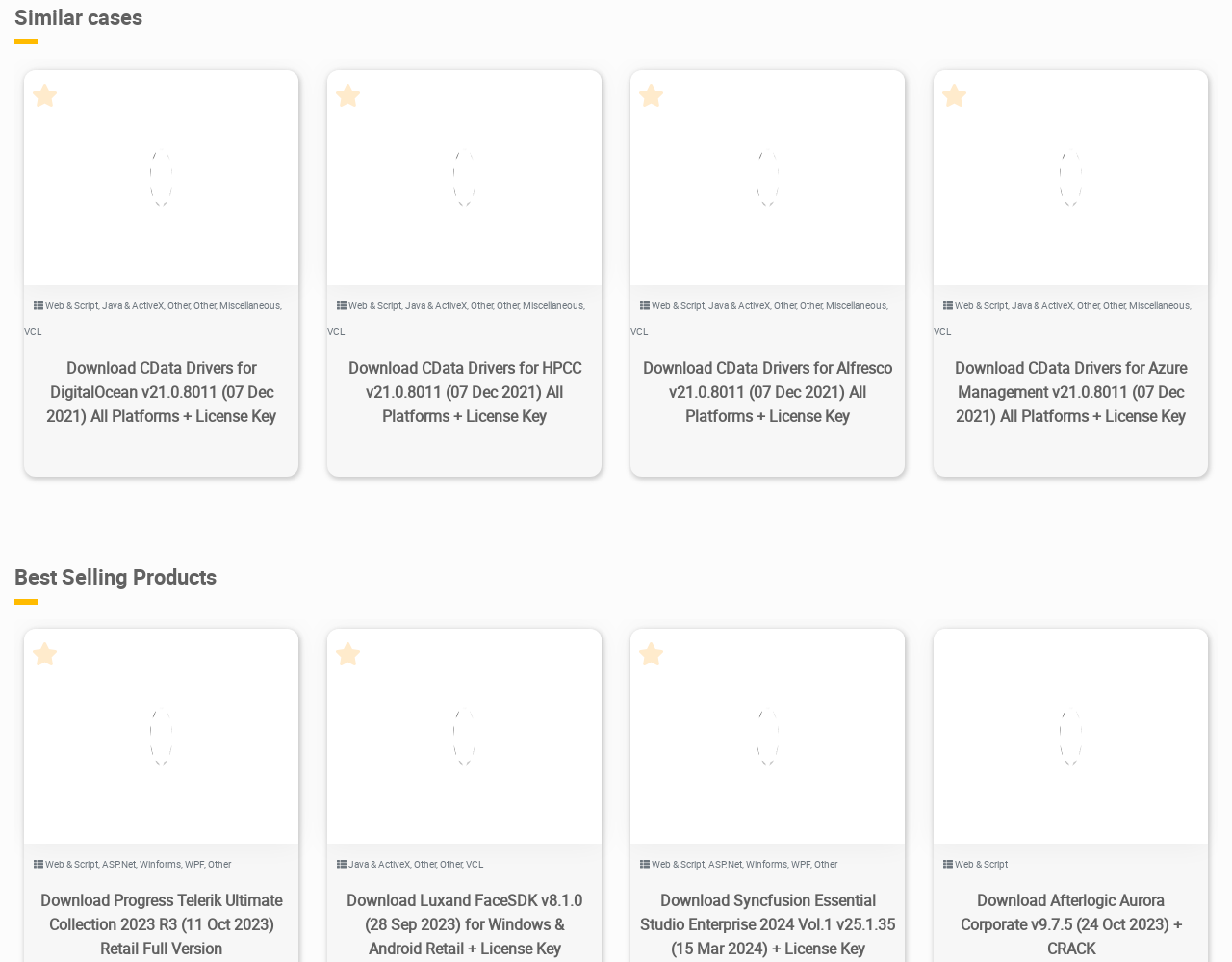Provide the bounding box coordinates for the area that should be clicked to complete the instruction: "Check visits of Download CData Drivers for HPCC v21.0.8011".

[0.306, 0.192, 0.352, 0.21]